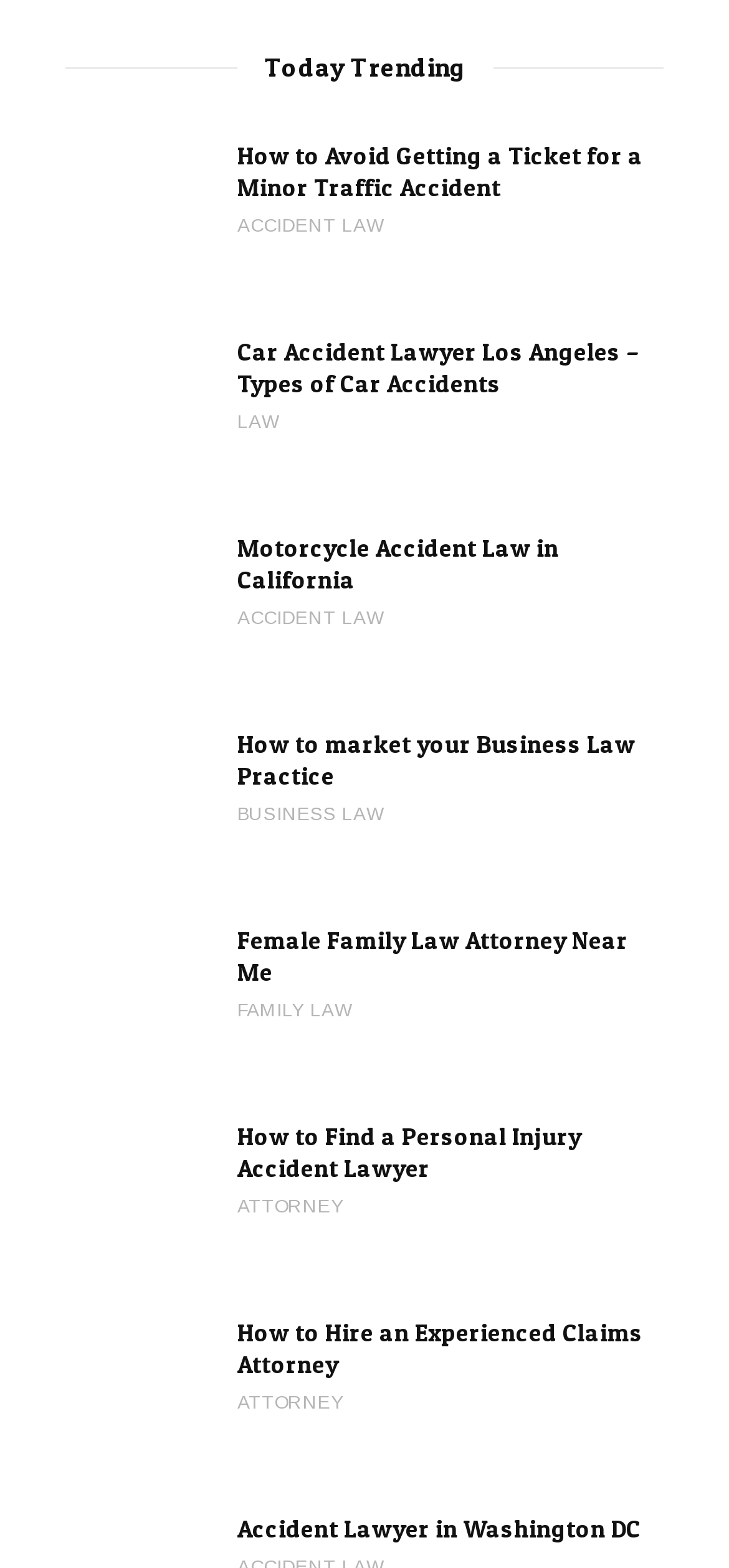Provide a brief response to the question below using one word or phrase:
Are there any links with empty text?

Yes